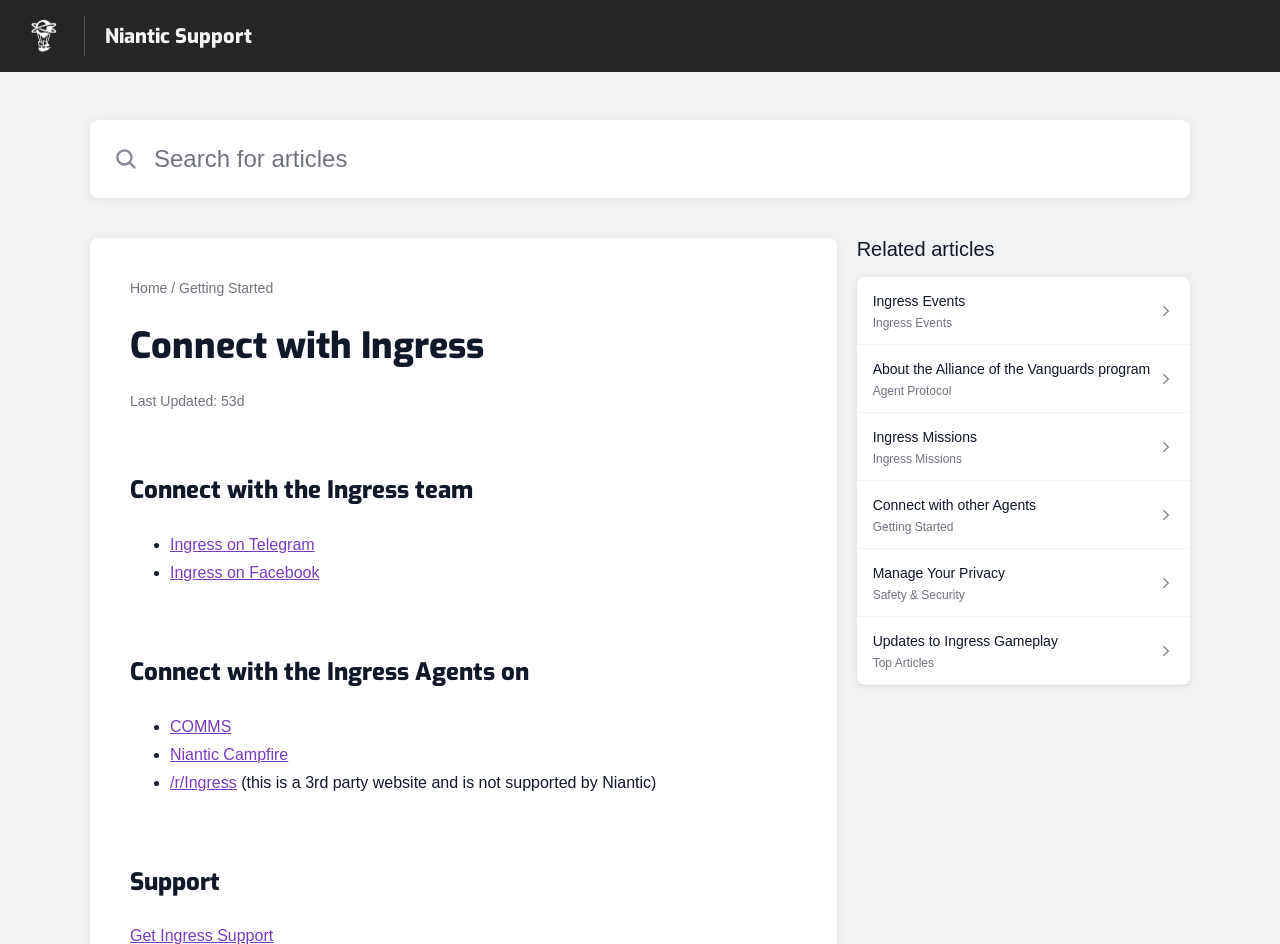Describe every aspect of the webpage in a detailed manner.

The webpage is a help center for Ingress, a game developed by Niantic. At the top left corner, there is a link to "Niantic Support" and a search bar with a magnifying glass icon. The search bar has a placeholder text "Search for articles". 

Below the search bar, there are navigation links to "Home" and "Getting Started". The main content of the page is divided into three sections. The first section is titled "Connect with Ingress" and has three links to connect with the Ingress team on Telegram, Facebook, and COMMS. 

The second section is titled "Connect with the Ingress Agents on" and has three links to COMMS, Niantic Campfire, and /r/Ingress. There is also a note stating that /r/Ingress is a 3rd party website and not supported by Niantic.

The third section is titled "Support" and has a list of related articles, including "Ingress Events", "About the Alliance of the Vanguards program", "Ingress Missions", "Connect with other Agents", "Manage Your Privacy", and "Updates to Ingress Gameplay". Each article has a corresponding image icon.